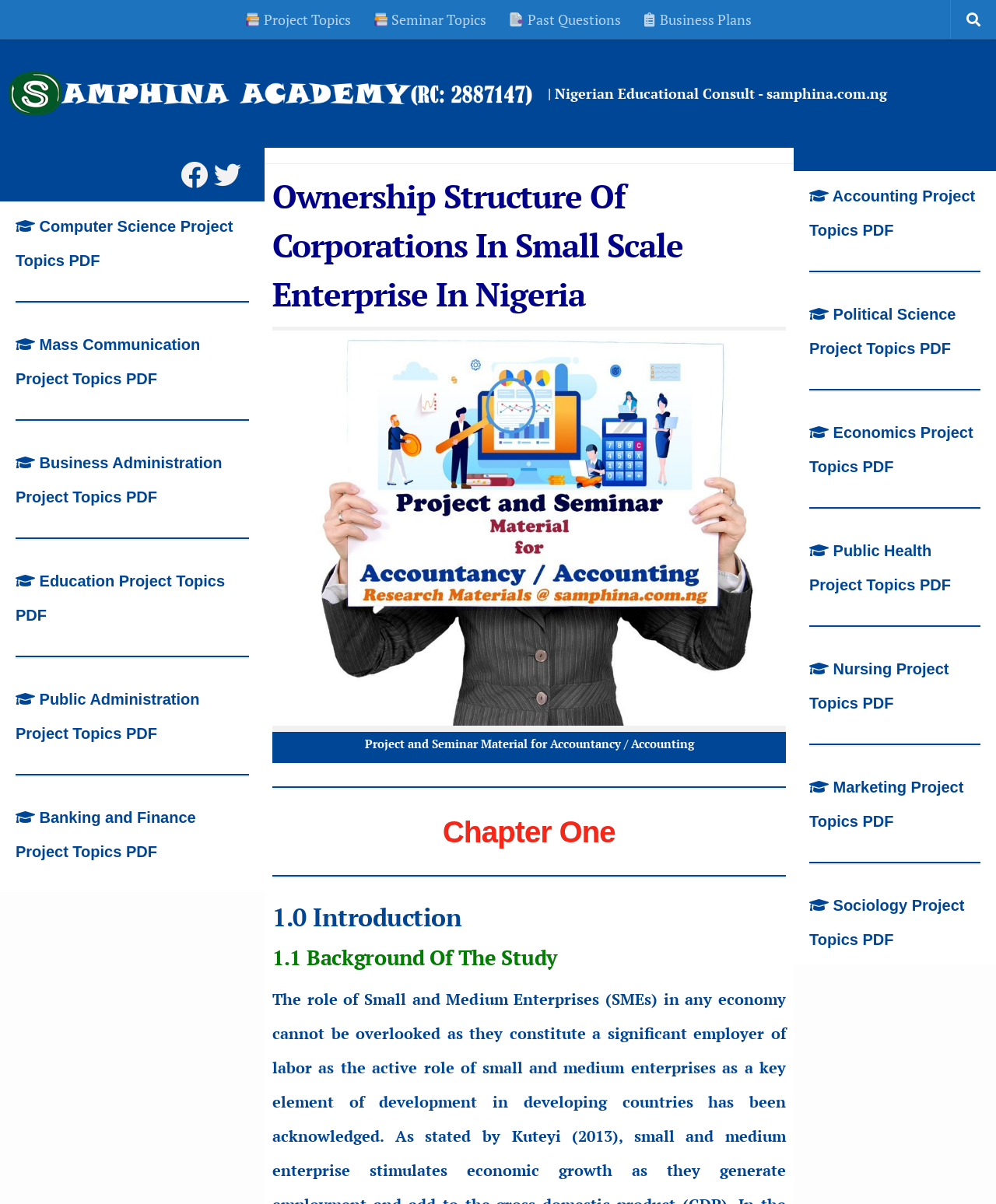Determine the bounding box coordinates of the section I need to click to execute the following instruction: "Go to Samphina Academy". Provide the coordinates as four float numbers between 0 and 1, i.e., [left, top, right, bottom].

[0.008, 0.058, 0.534, 0.097]